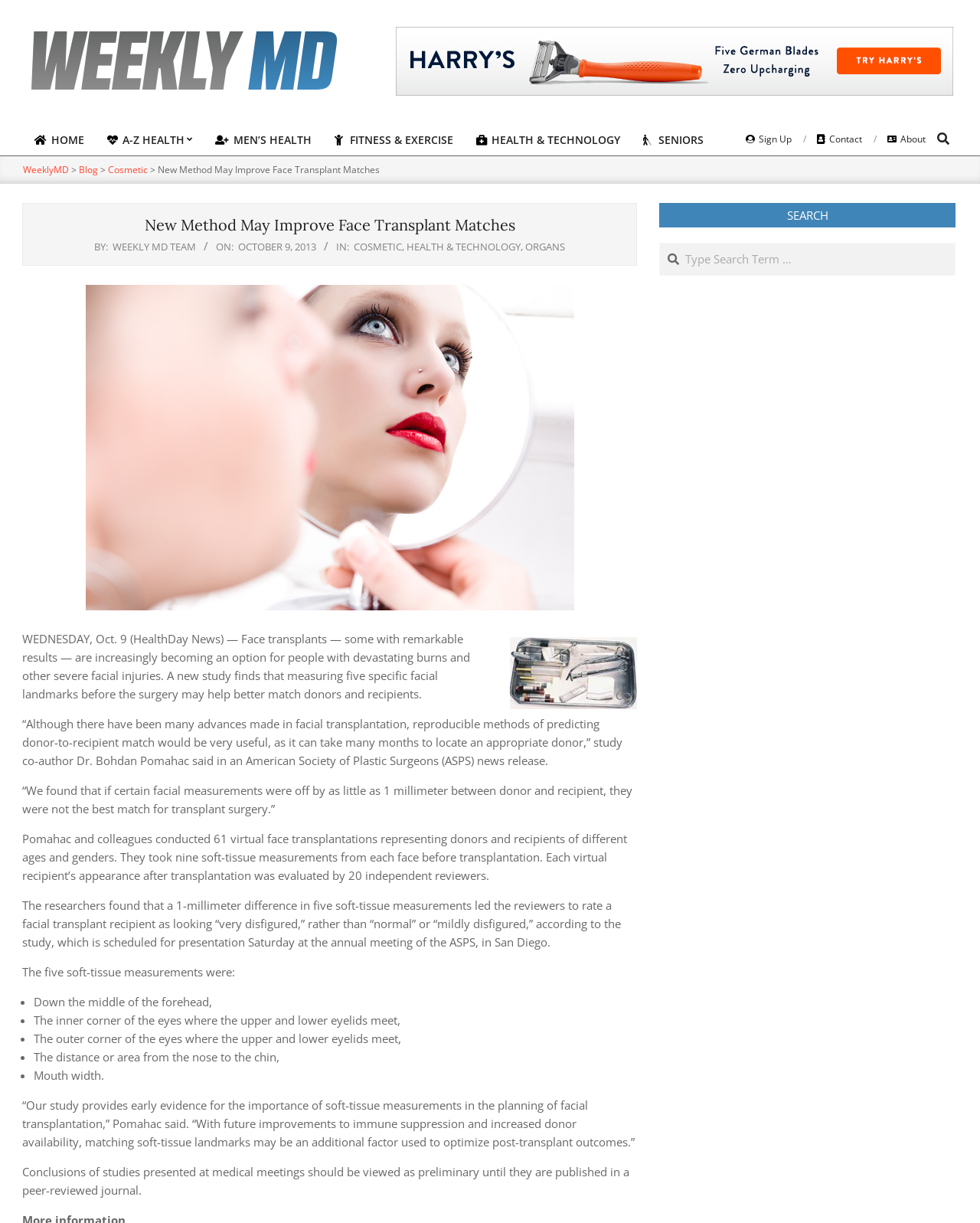How many virtual face transplantations were conducted in the study?
Using the visual information, respond with a single word or phrase.

61